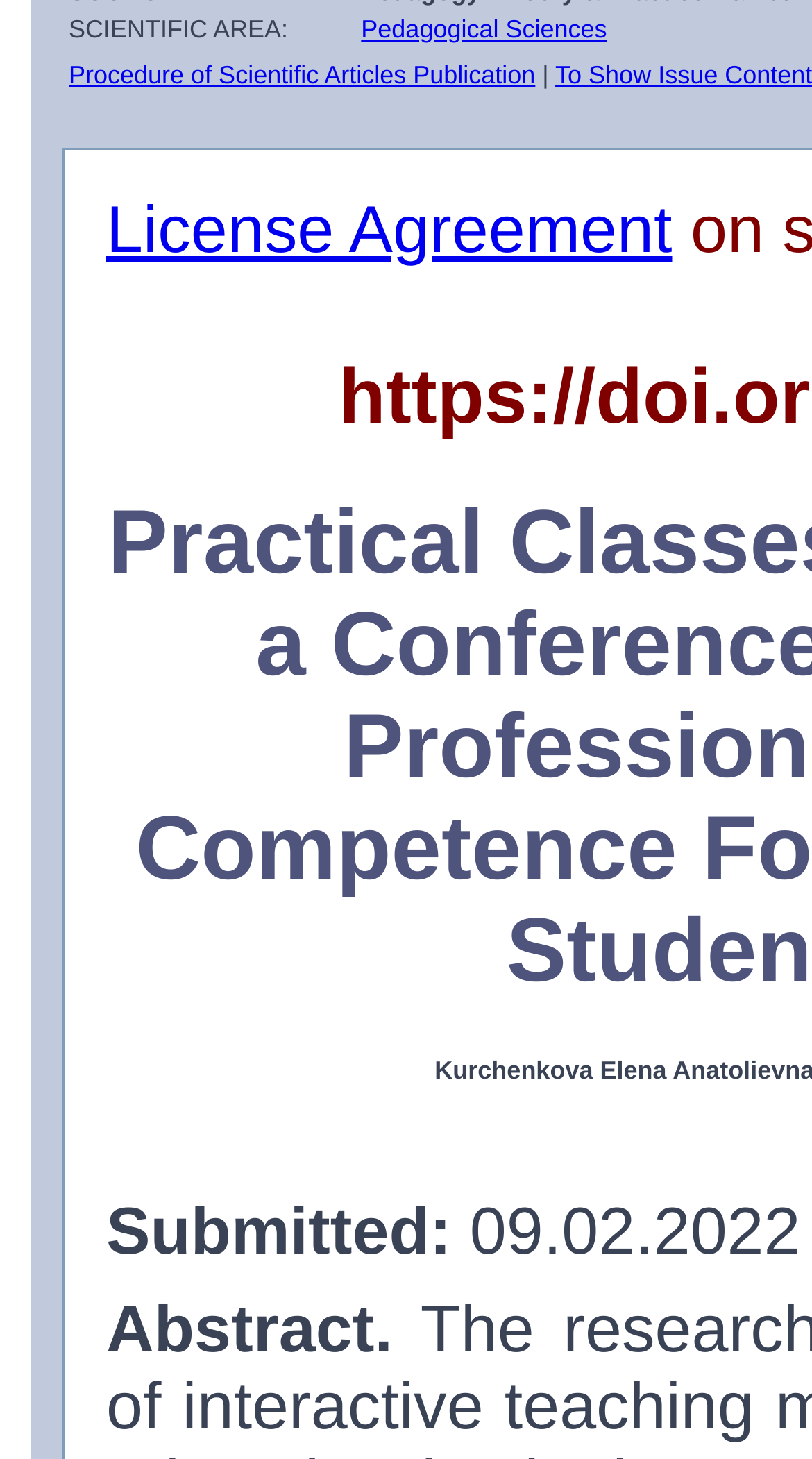Using the provided element description "License Agreement", determine the bounding box coordinates of the UI element.

[0.131, 0.131, 0.828, 0.183]